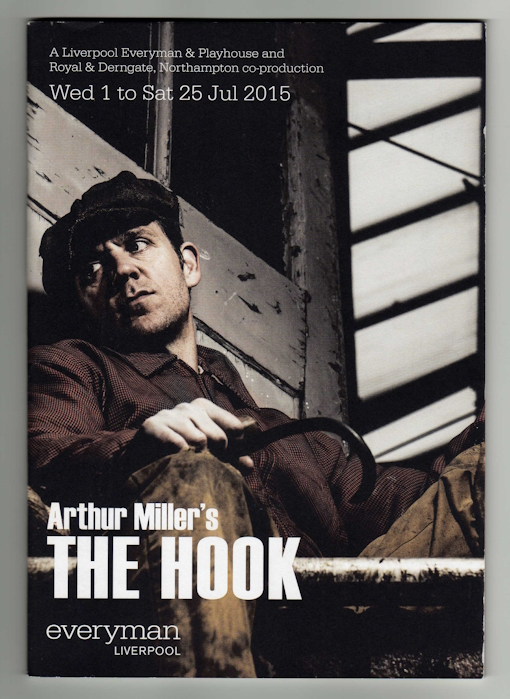Carefully examine the image and provide an in-depth answer to the question: What is the duration of the play's performance run?

The program cover indicates the performance run dates at the top, specifying the duration as 'Wed 1 to Sat 25 Jul 2015', which is approximately 25 days.